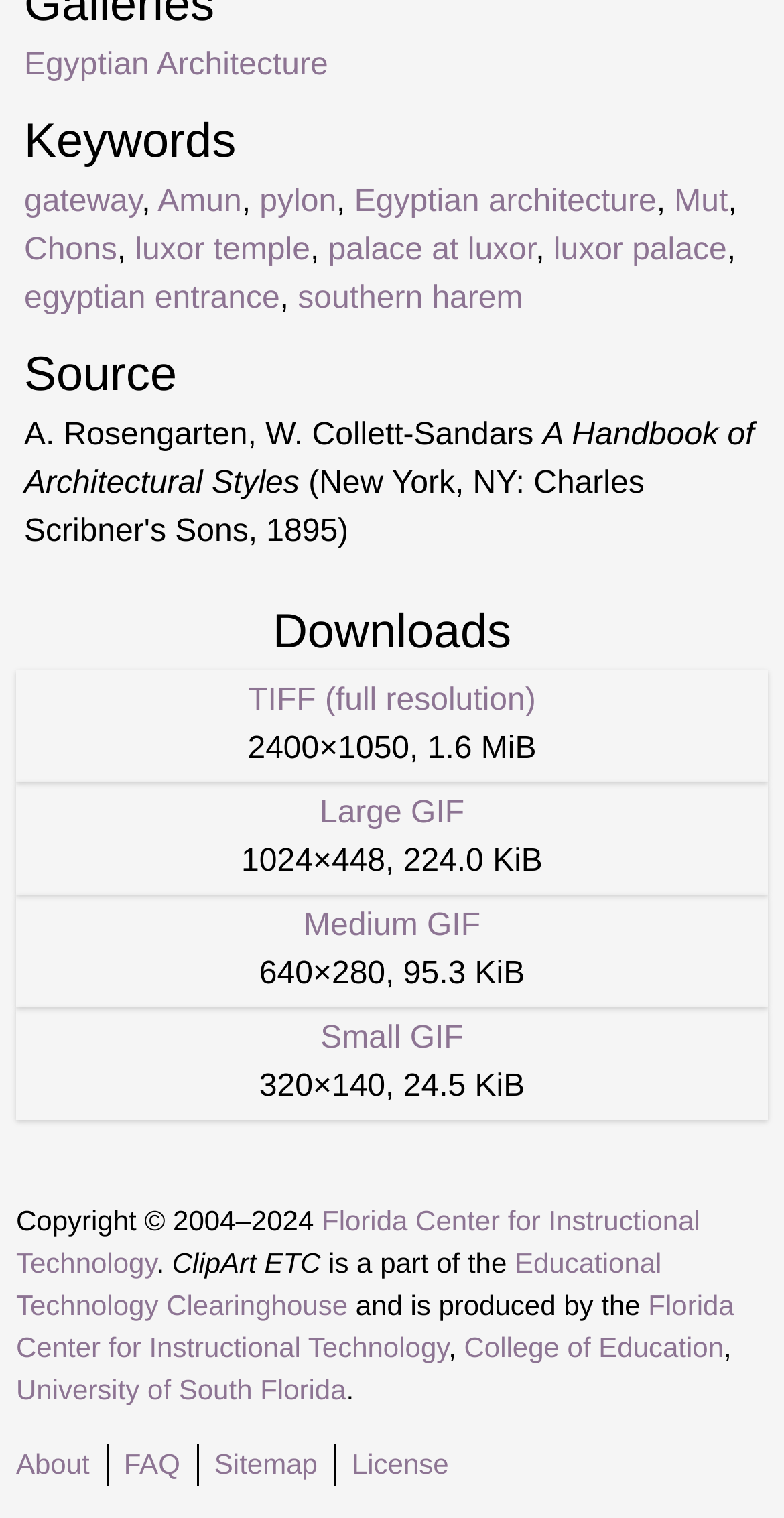Find the bounding box coordinates for the area that must be clicked to perform this action: "Go to the About page".

[0.021, 0.953, 0.114, 0.975]